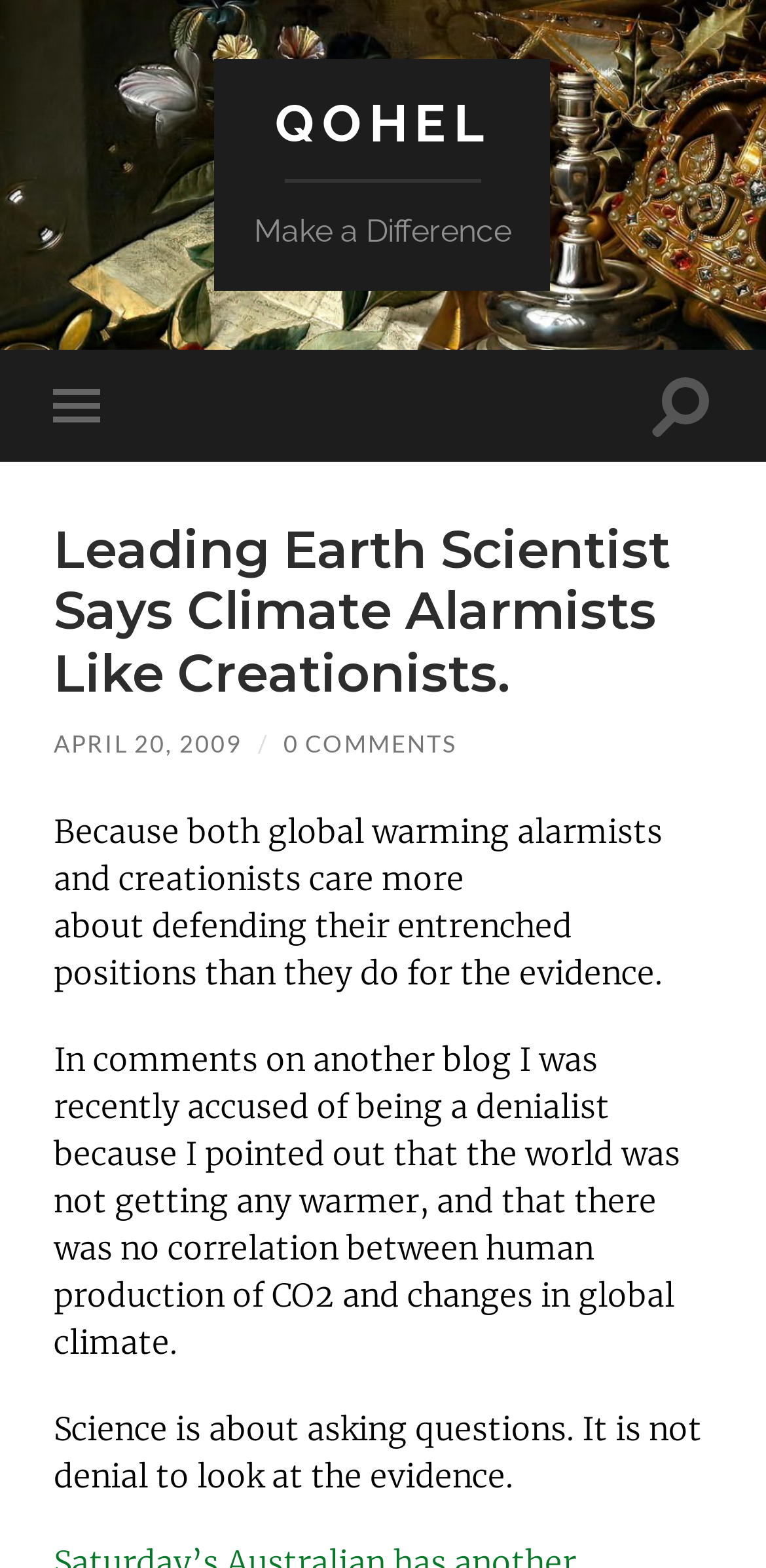Provide a one-word or short-phrase response to the question:
What is the main topic of the article?

Climate alarmists and creationists